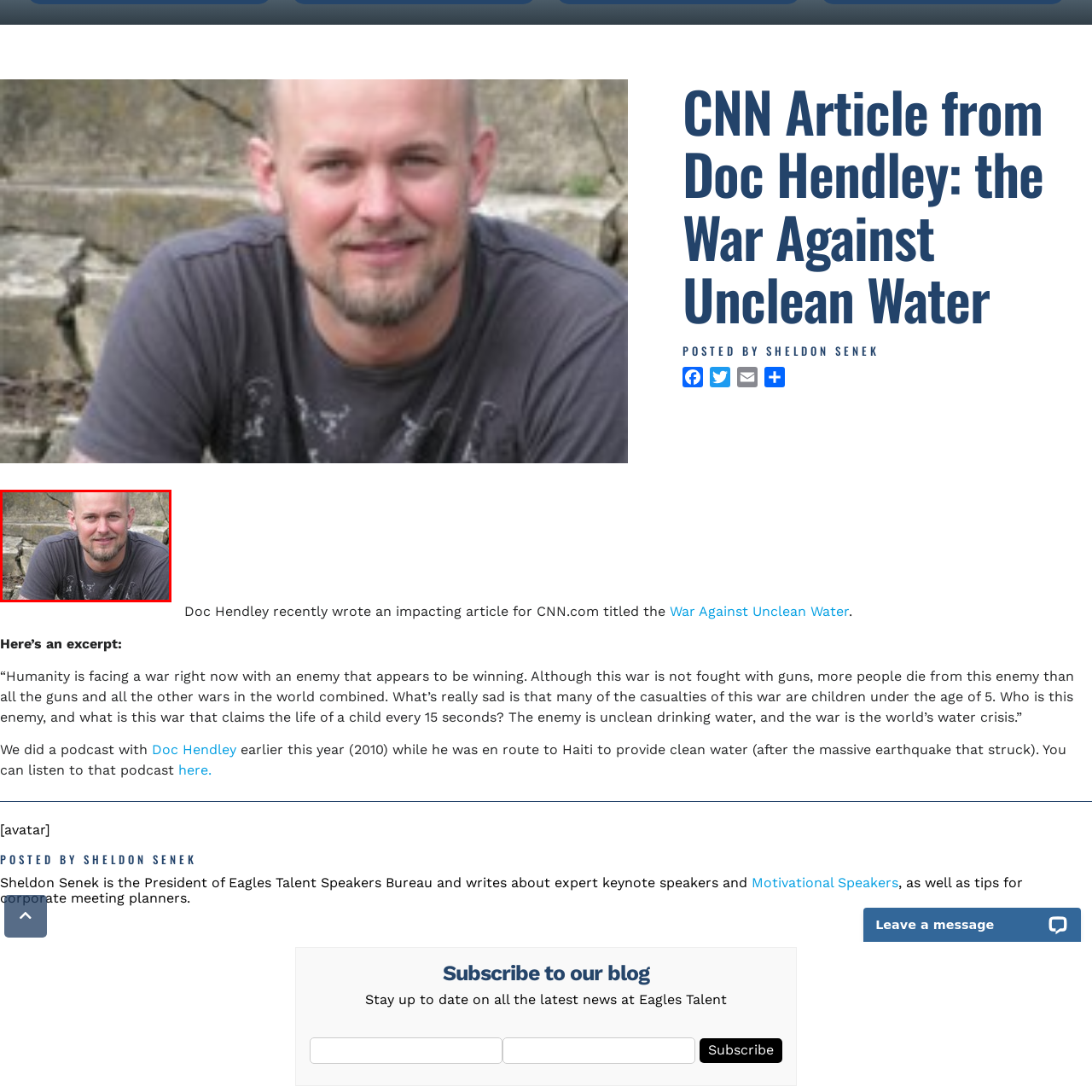What is the man wearing?
Study the image within the red bounding box and deliver a detailed answer.

According to the caption, the man is dressed in a casual black T-shirt with a graphic design, which suggests that his attire is informal and features a visual design on the shirt.